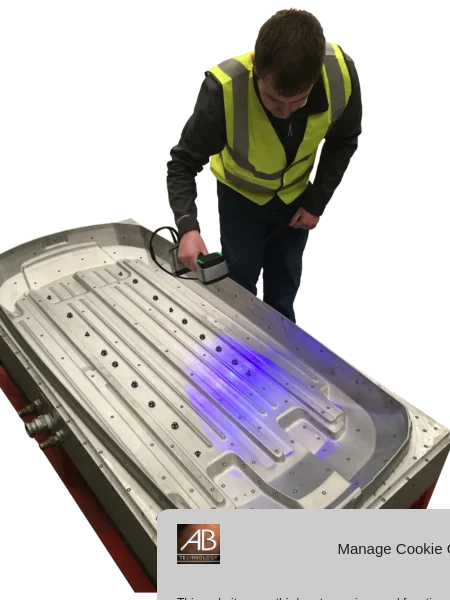Illustrate the image with a detailed caption.

The image depicts a technician in a fluorescent green and black safety vest engaged in on-site 3D scanning of a large, complex metal part. The technician, using a handheld scanning device, is carefully capturing the intricate details of the component, which features multiple grooves and cutouts. This scene highlights the capability of mobile 3D scanning services to handle bulky items directly at the client's site, offering a practical solution for capturing high-detail images without the need for transportation. The reflective surface of the metal part is illuminated by the device, enhancing the visibility of its features and ensuring accurate scanning results.